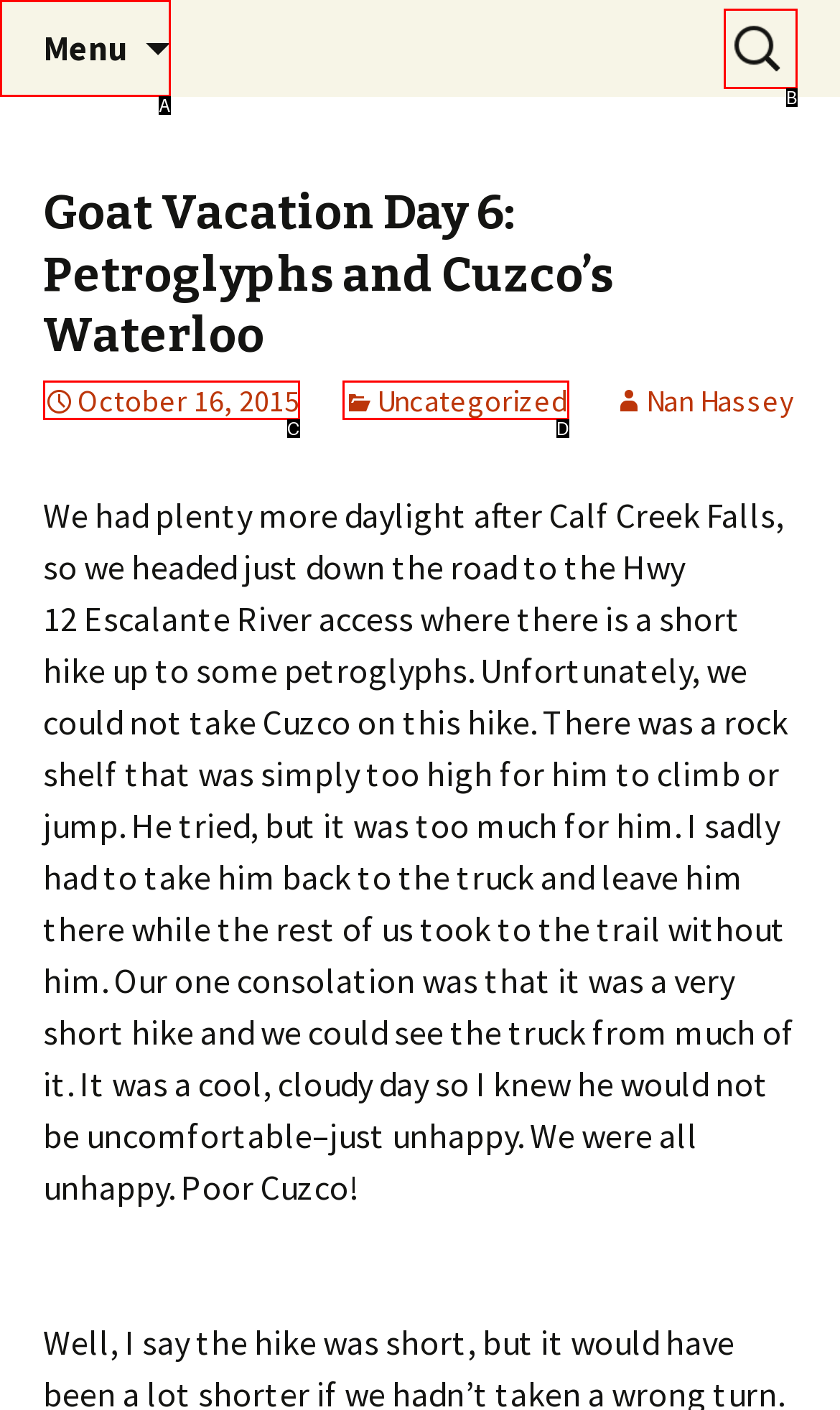Select the appropriate option that fits: October 16, 2015
Reply with the letter of the correct choice.

C